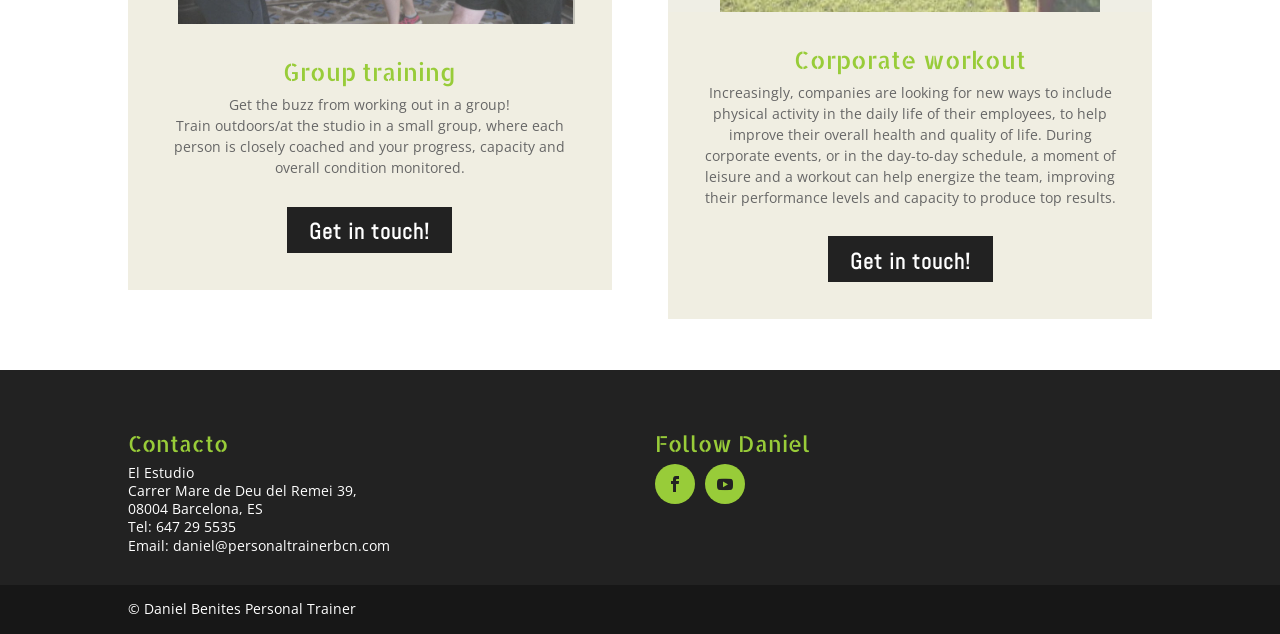What social media platforms can you follow the personal trainer on?
Can you give a detailed and elaborate answer to the question?

The webpage has two social media links with icons, which suggests that you can follow the personal trainer on two social media platforms, although the exact platforms are not specified.